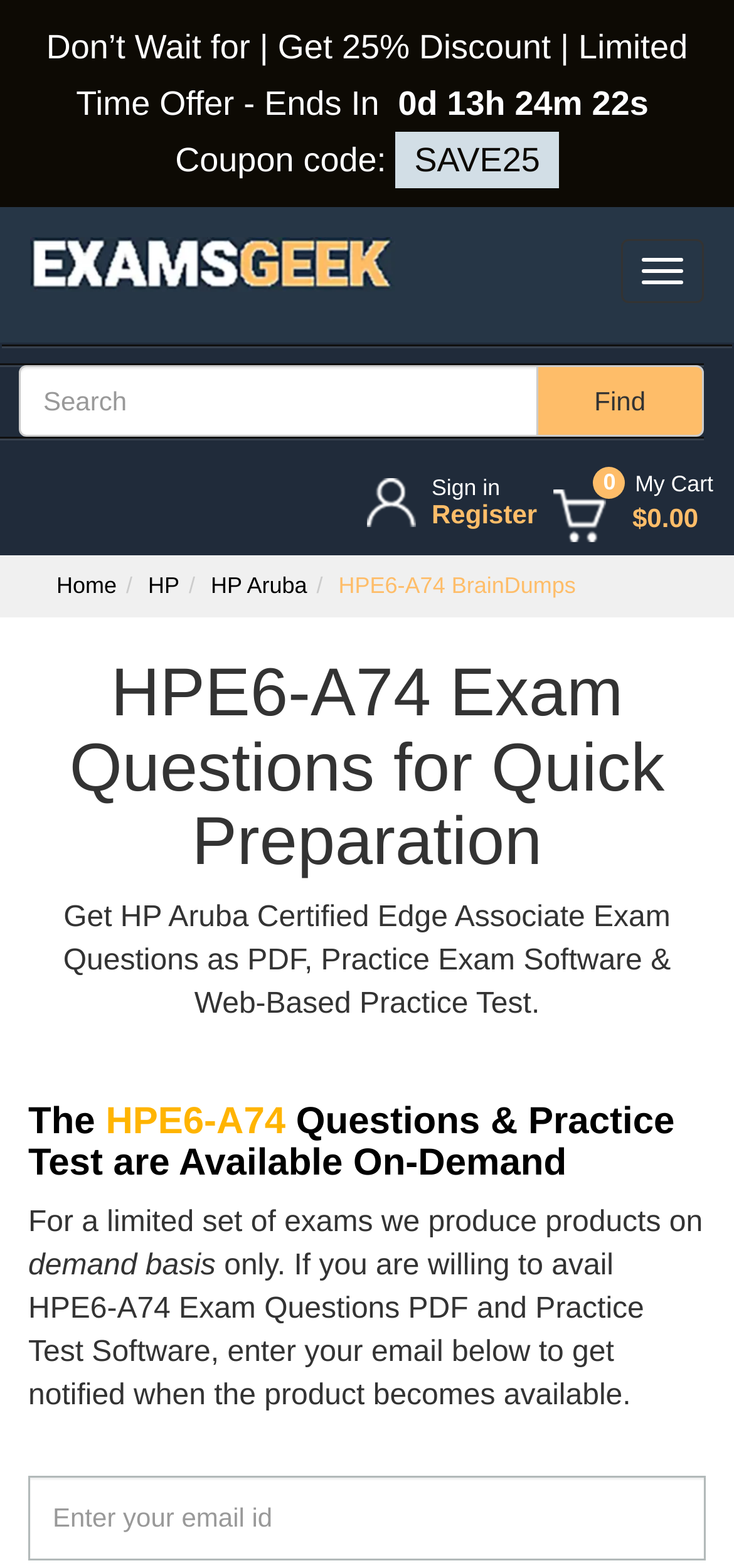Bounding box coordinates are specified in the format (top-left x, top-left y, bottom-right x, bottom-right y). All values are floating point numbers bounded between 0 and 1. Please provide the bounding box coordinate of the region this sentence describes: Sign in Register

[0.501, 0.289, 0.732, 0.313]